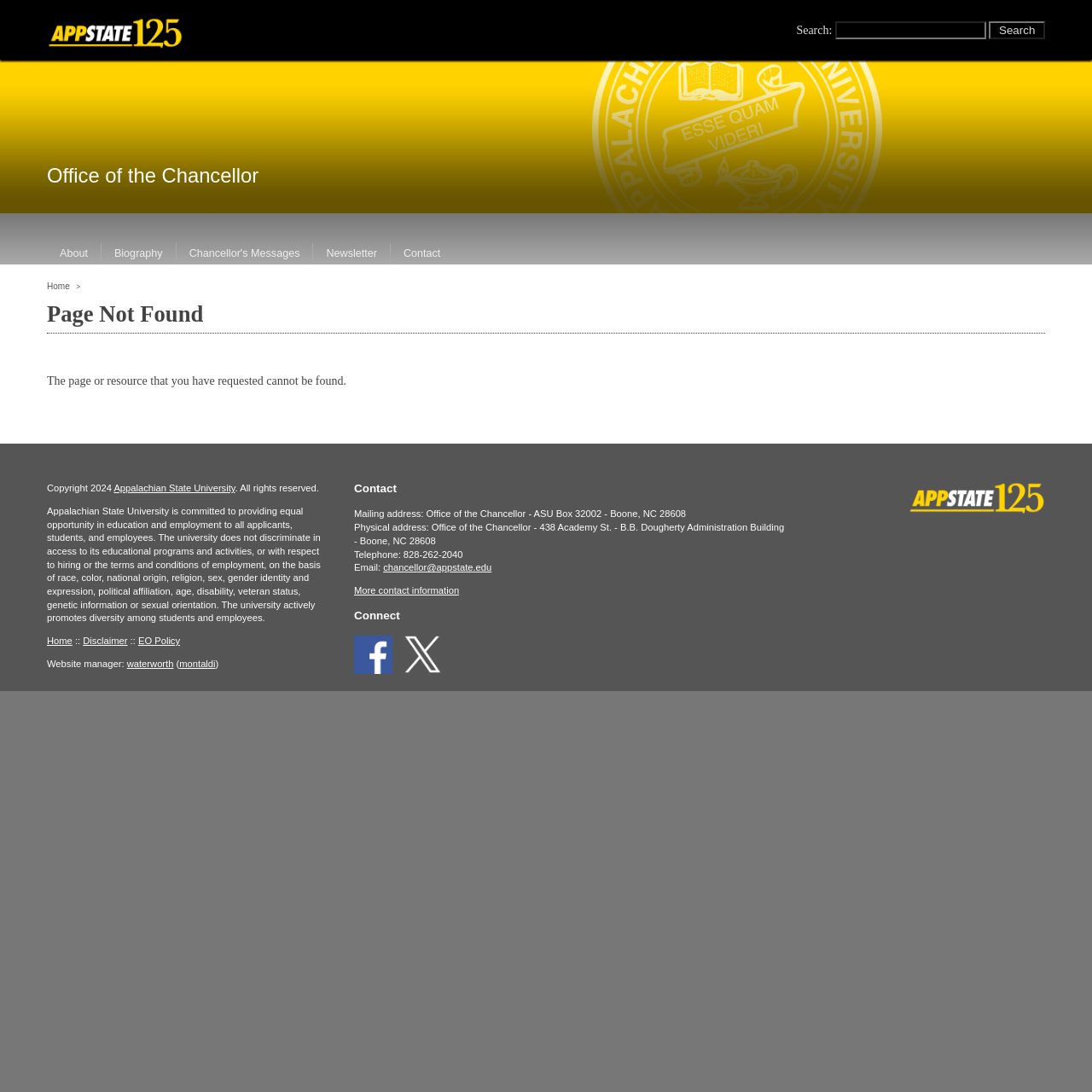What is the error message on the page?
Look at the screenshot and give a one-word or phrase answer.

Page Not Found